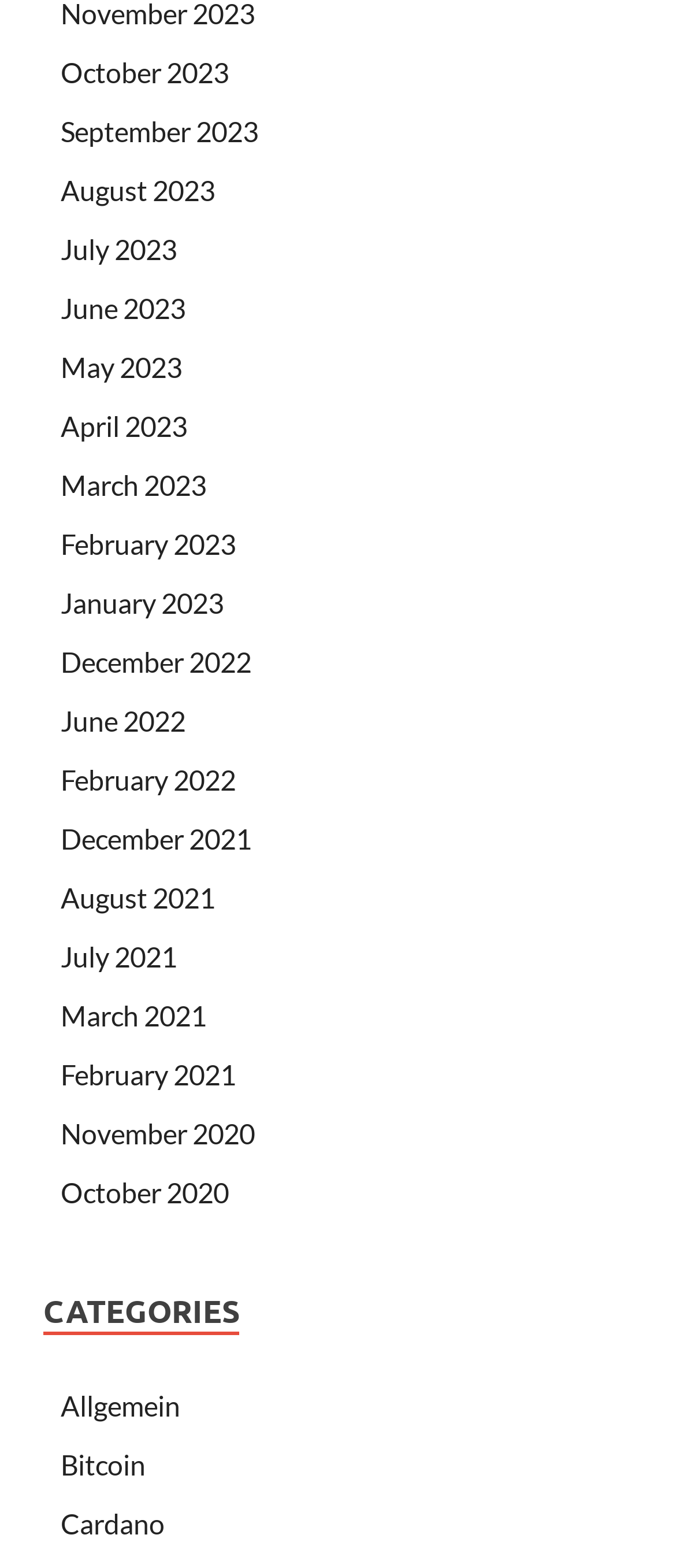Provide a brief response to the question using a single word or phrase: 
What categories are available on the webpage?

CATEGORIES